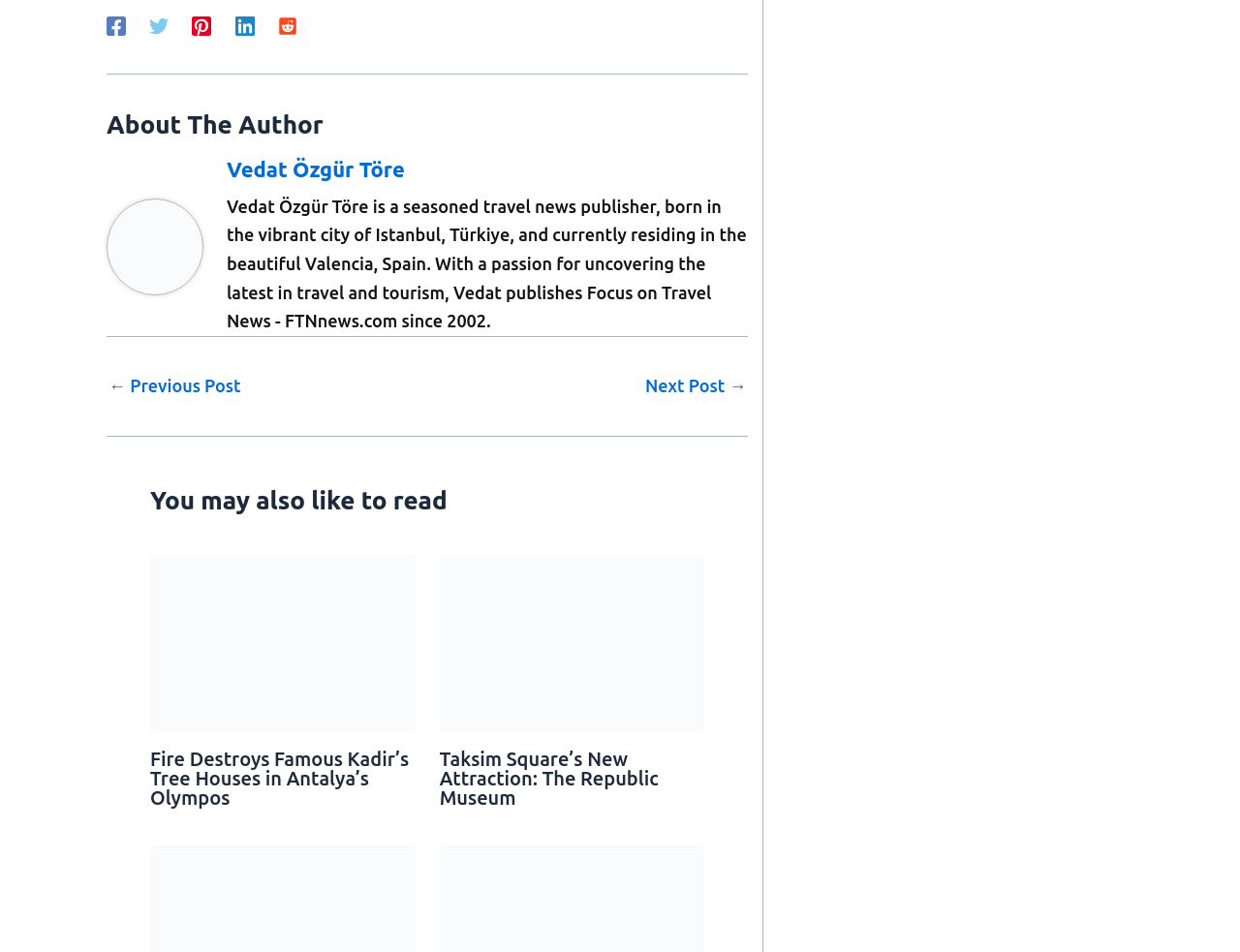Please identify the bounding box coordinates of the element's region that should be clicked to execute the following instruction: "Read more about Fire Destroys Famous Kadir’s Tree Houses in Antalya’s Olympos". The bounding box coordinates must be four float numbers between 0 and 1, i.e., [left, top, right, bottom].

[0.121, 0.664, 0.335, 0.684]